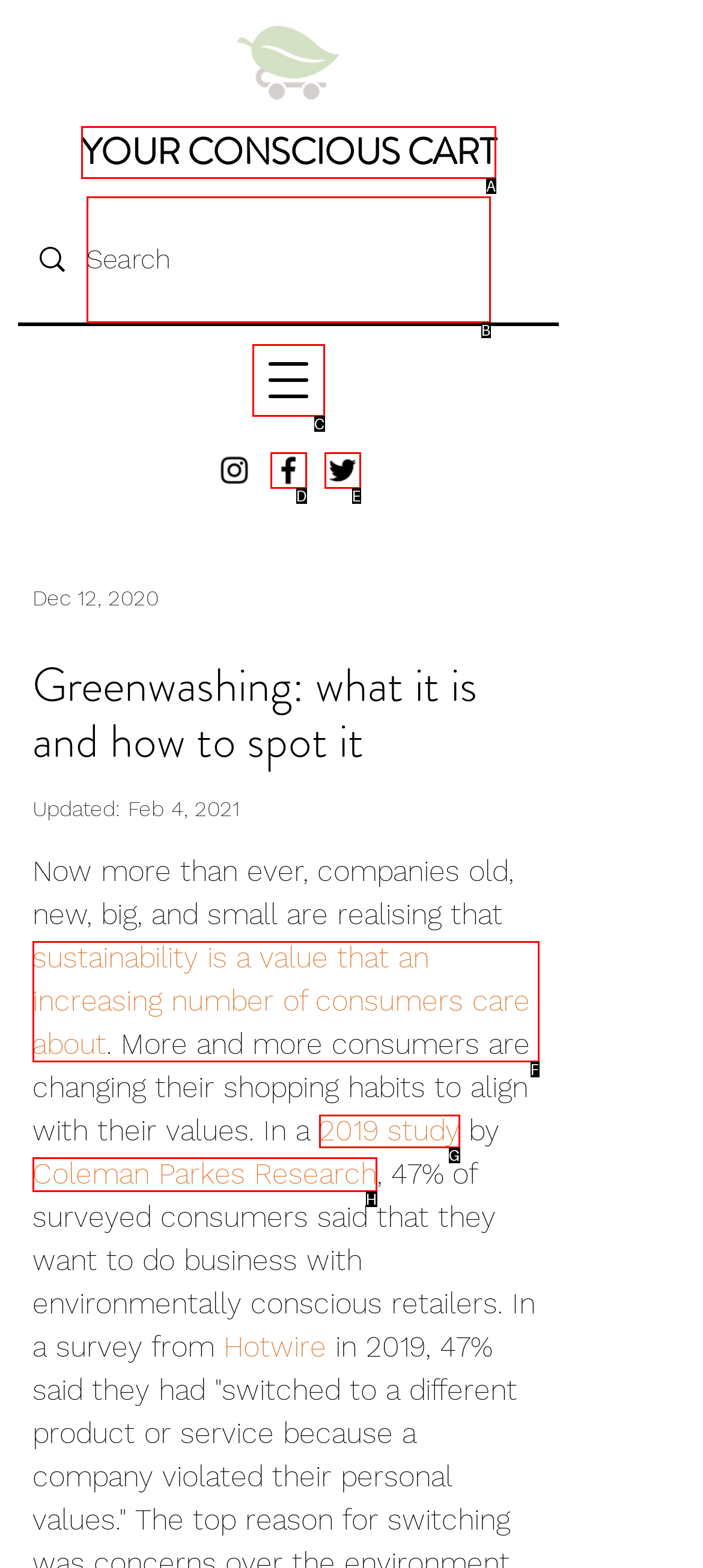Choose the HTML element that should be clicked to achieve this task: Learn more about 2019 study
Respond with the letter of the correct choice.

G